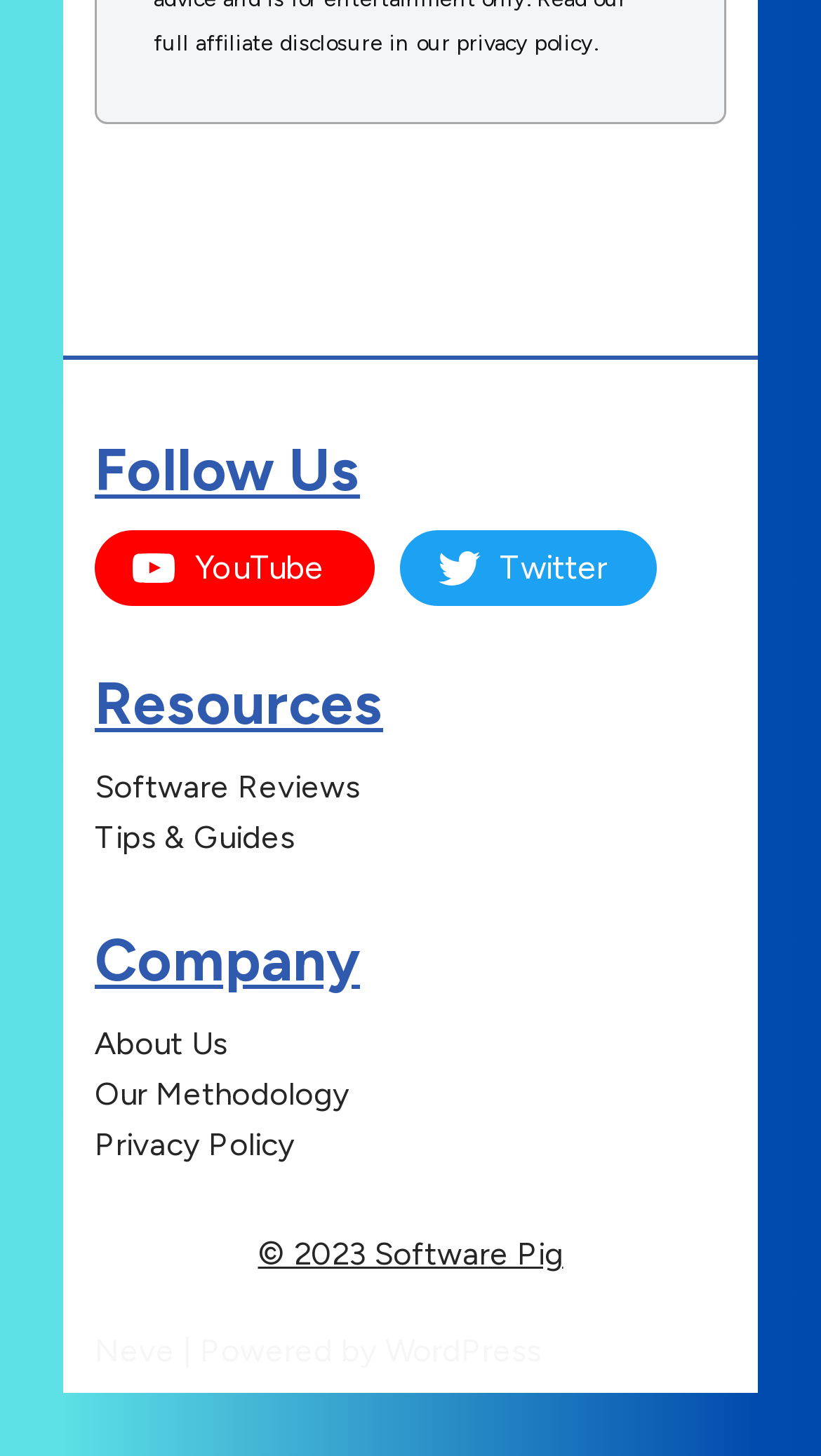Determine the coordinates of the bounding box that should be clicked to complete the instruction: "Read software reviews". The coordinates should be represented by four float numbers between 0 and 1: [left, top, right, bottom].

[0.115, 0.528, 0.438, 0.554]